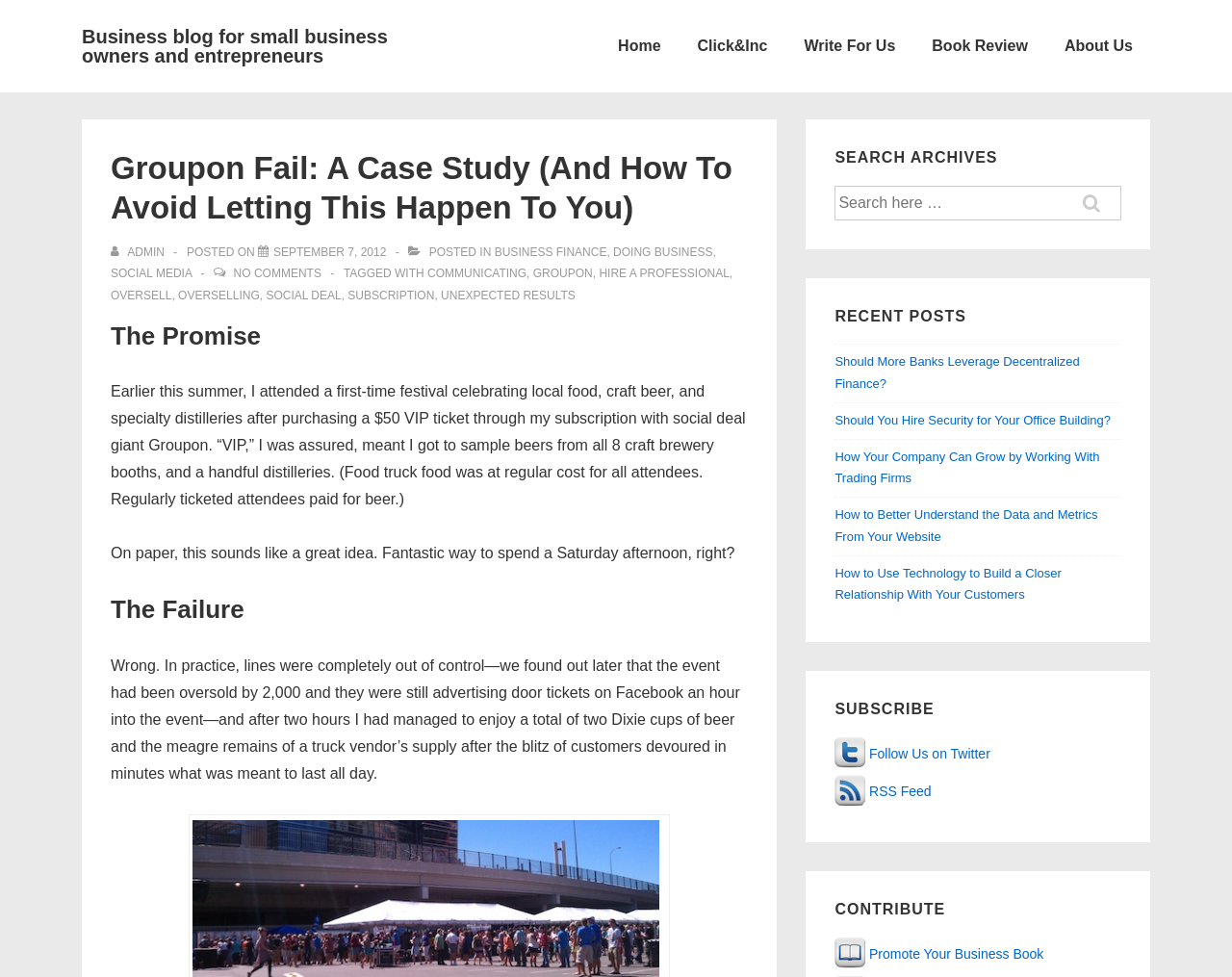Provide an in-depth caption for the contents of the webpage.

This webpage is a blog post titled "Groupon Fail: A Case Study (And How To Avoid Letting This Happen To You)" on a business blog for small business owners and entrepreneurs. At the top, there is a main menu with links to "Home", "Click&Inc", "Write For Us", "Book Review", and "About Us". Below the main menu, there is a heading with the title of the blog post, followed by a link to view all posts by the author, "admin".

The blog post is divided into two sections: "The Promise" and "The Failure". In "The Promise", the author describes attending a festival celebrating local food, craft beer, and specialty distilleries after purchasing a $50 VIP ticket through a subscription with social deal giant Groupon. The author explains that the VIP ticket was supposed to allow them to sample beers from all 8 craft brewery booths and a handful of distilleries.

In "The Failure", the author describes the actual experience at the festival, which was marred by long lines and overcrowding due to the event being oversold by 2,000 tickets. The author was only able to enjoy two Dixie cups of beer and some food truck food during the two-hour event.

On the right side of the page, there are several sections, including "SEARCH ARCHIVES", "RECENT POSTS", "SUBSCRIBE", and "CONTRIBUTE". The "RECENT POSTS" section lists five links to other blog posts, including "Should More Banks Leverage Decentralized Finance?" and "How to Use Technology to Build a Closer Relationship With Your Customers". The "SUBSCRIBE" section has links to follow the blog on Twitter and to subscribe to the RSS feed, both accompanied by small images. The "CONTRIBUTE" section has a link to promote a business book, also accompanied by a small image.